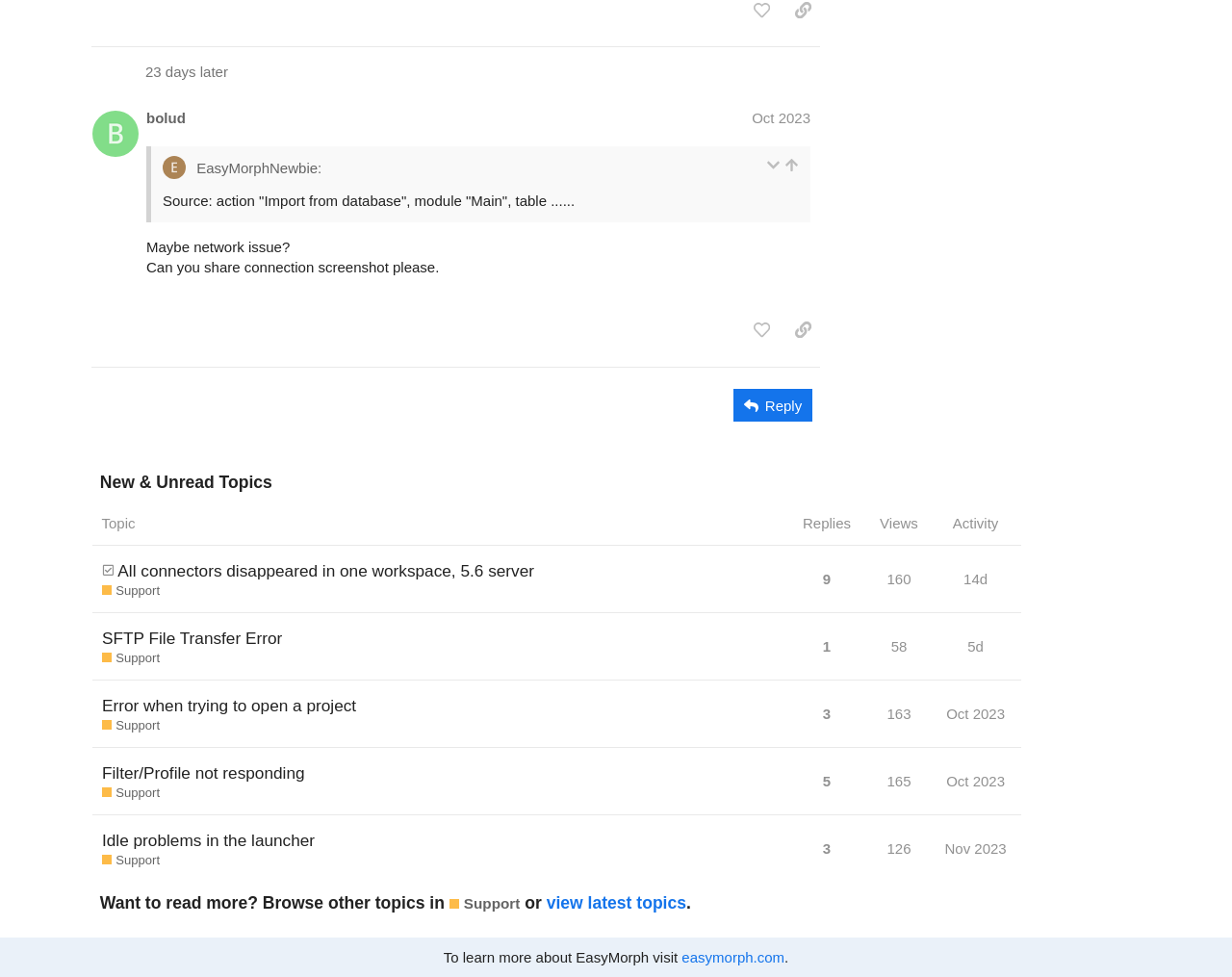Determine the bounding box coordinates of the UI element described below. Use the format (top-left x, top-left y, bottom-right x, bottom-right y) with floating point numbers between 0 and 1: view latest topics

[0.444, 0.915, 0.557, 0.934]